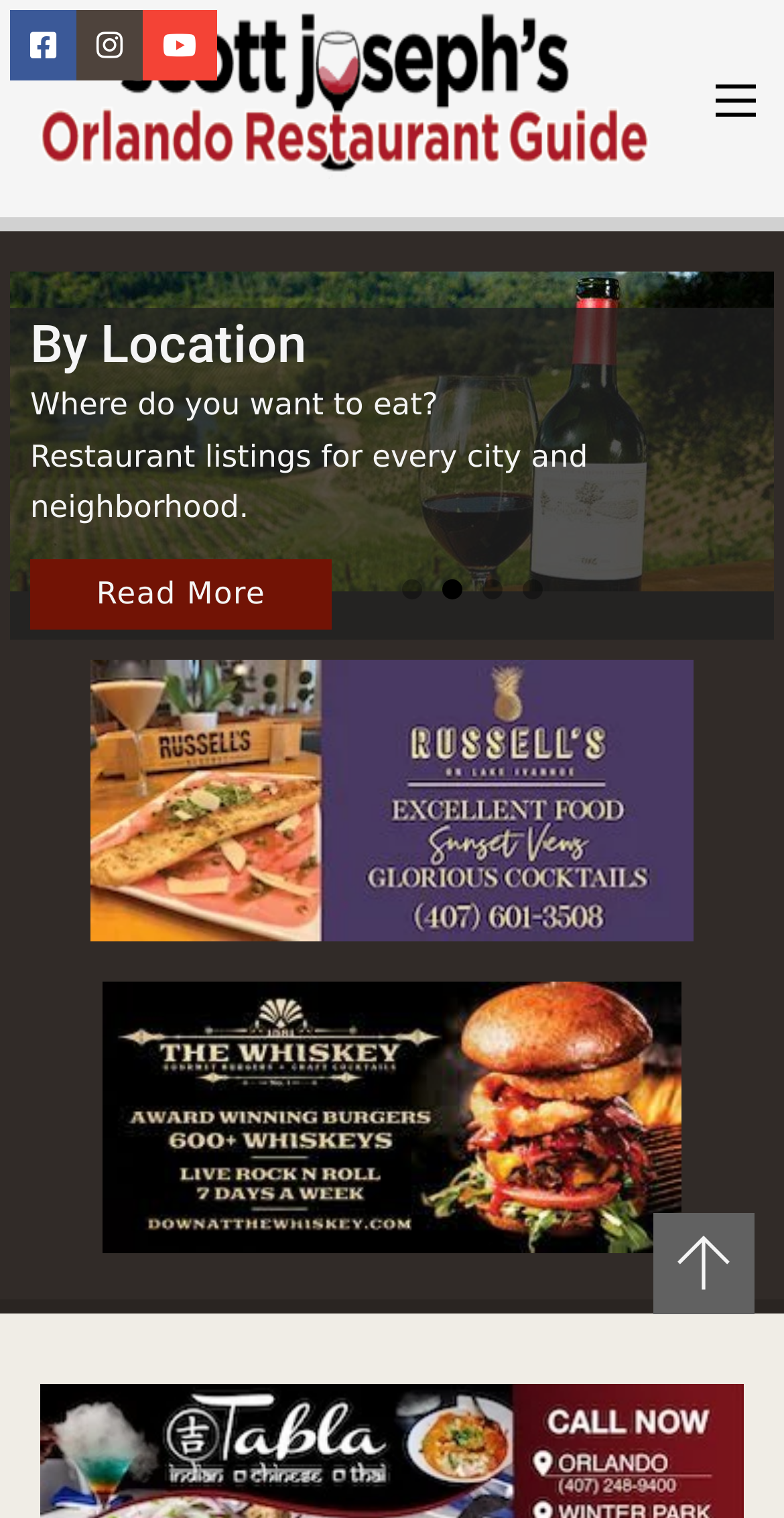What is the purpose of the Foodster Awards?
Examine the webpage screenshot and provide an in-depth answer to the question.

From the StaticText element 'Celebrating culinary excellence among Central Florida’s Independent restaurants.', I can understand that the purpose of the Foodster Awards is to celebrate culinary excellence.